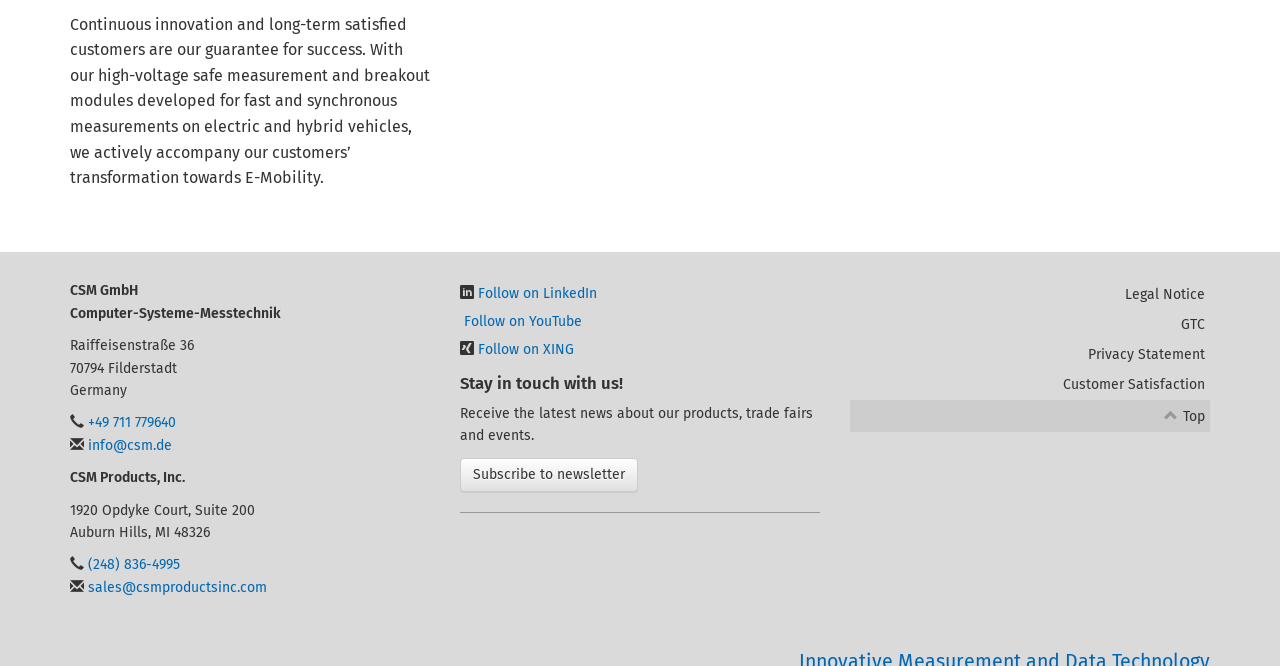Please find the bounding box coordinates of the section that needs to be clicked to achieve this instruction: "View the 'Money Management Made Simple' post".

None